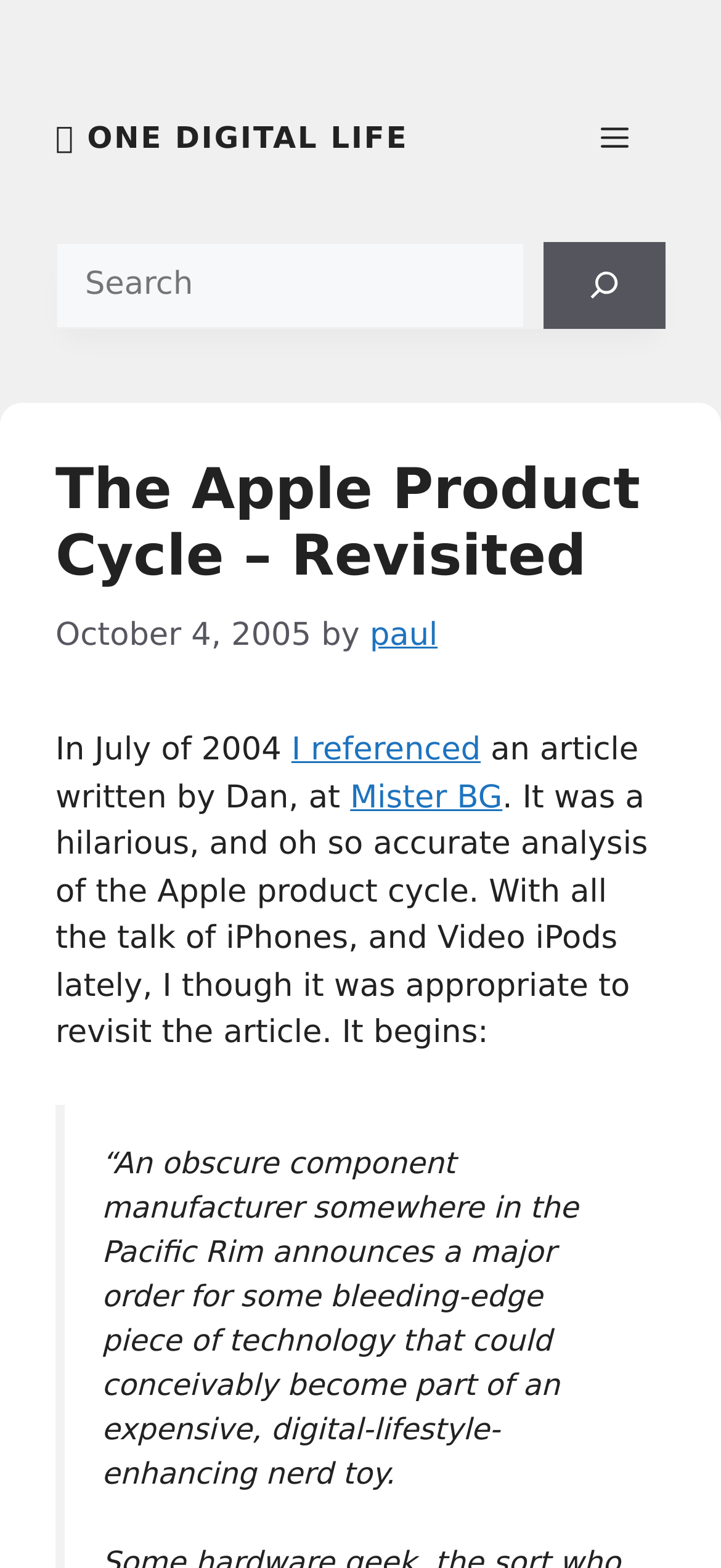Respond with a single word or phrase to the following question:
What is the website's name?

One Digital Life